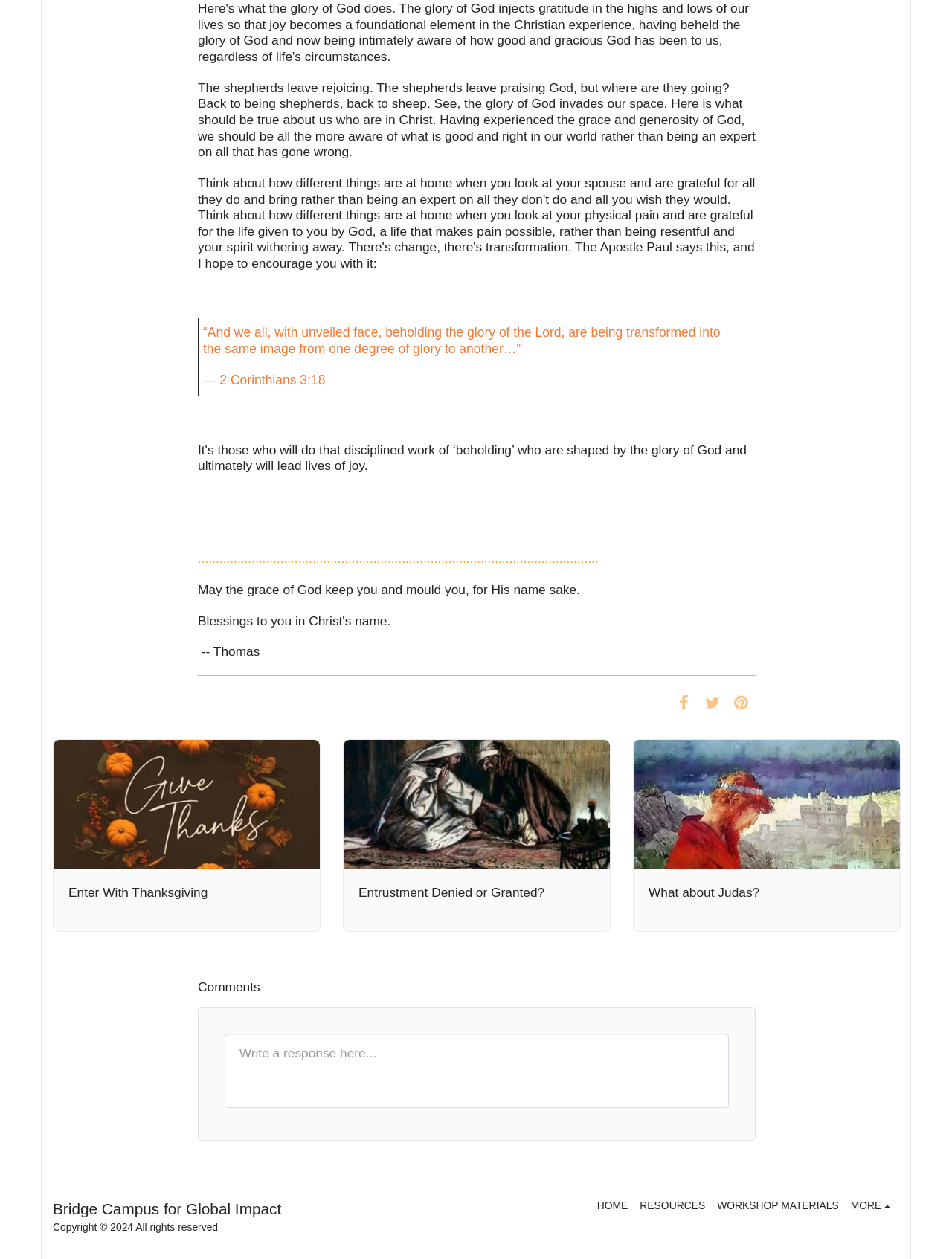Locate the bounding box coordinates of the element you need to click to accomplish the task described by this instruction: "Click on 'Enter With Thanksgiving'".

[0.072, 0.702, 0.32, 0.717]